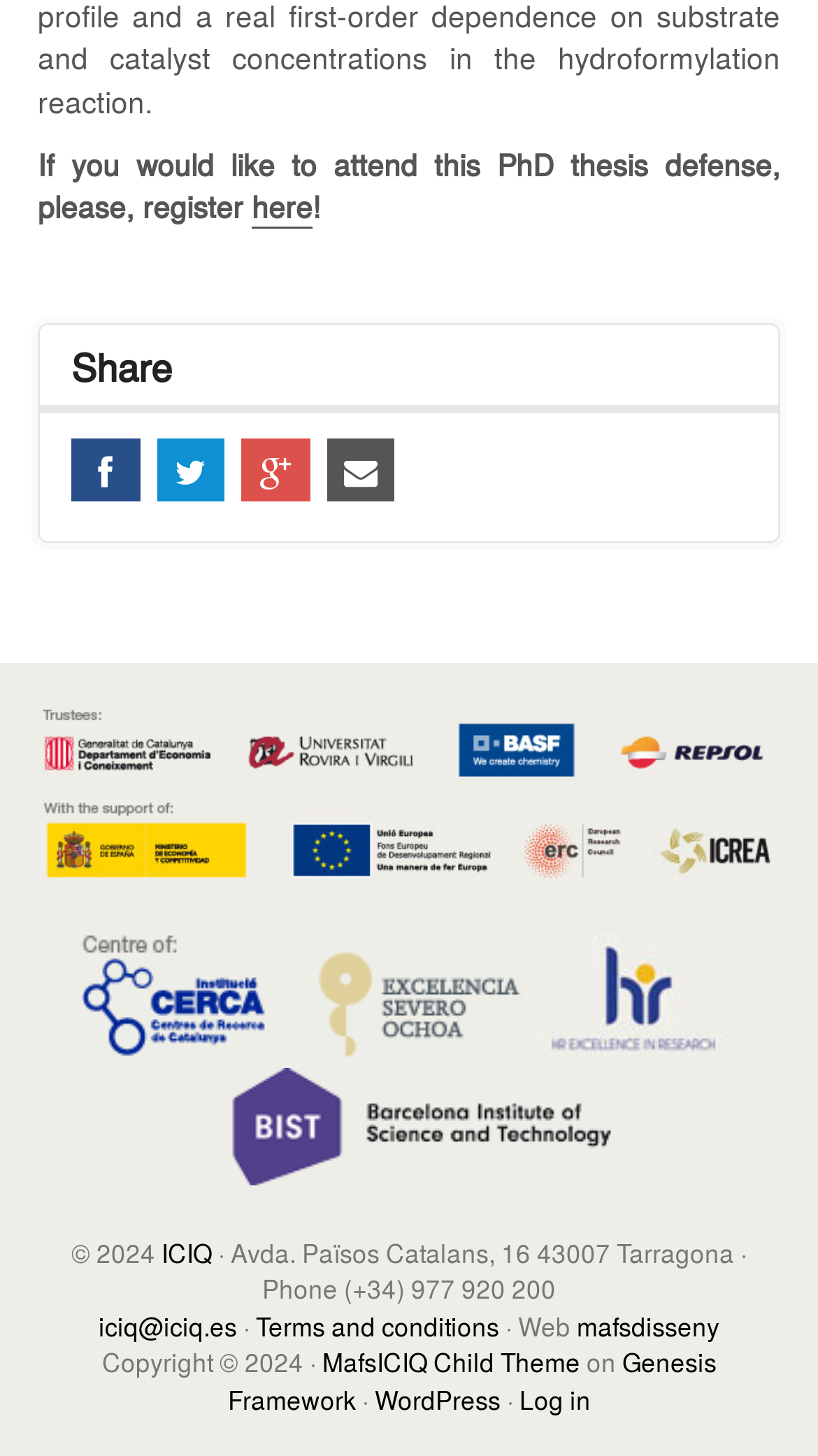Please identify the bounding box coordinates of the area that needs to be clicked to fulfill the following instruction: "visit the HR Excellence in Research page."

[0.64, 0.706, 0.909, 0.732]